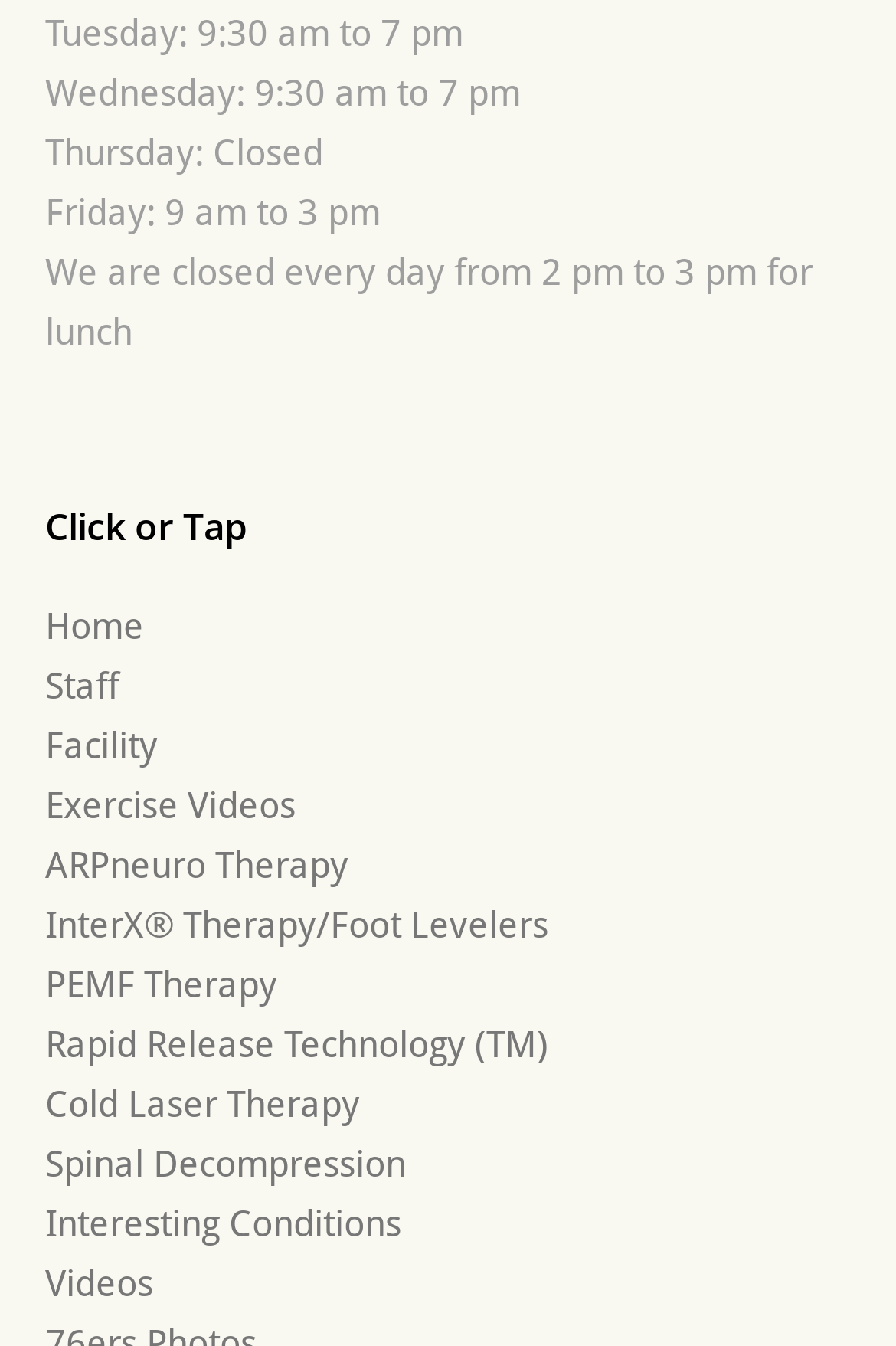Locate the bounding box coordinates of the element that should be clicked to execute the following instruction: "Check Facility information".

[0.05, 0.539, 0.176, 0.571]